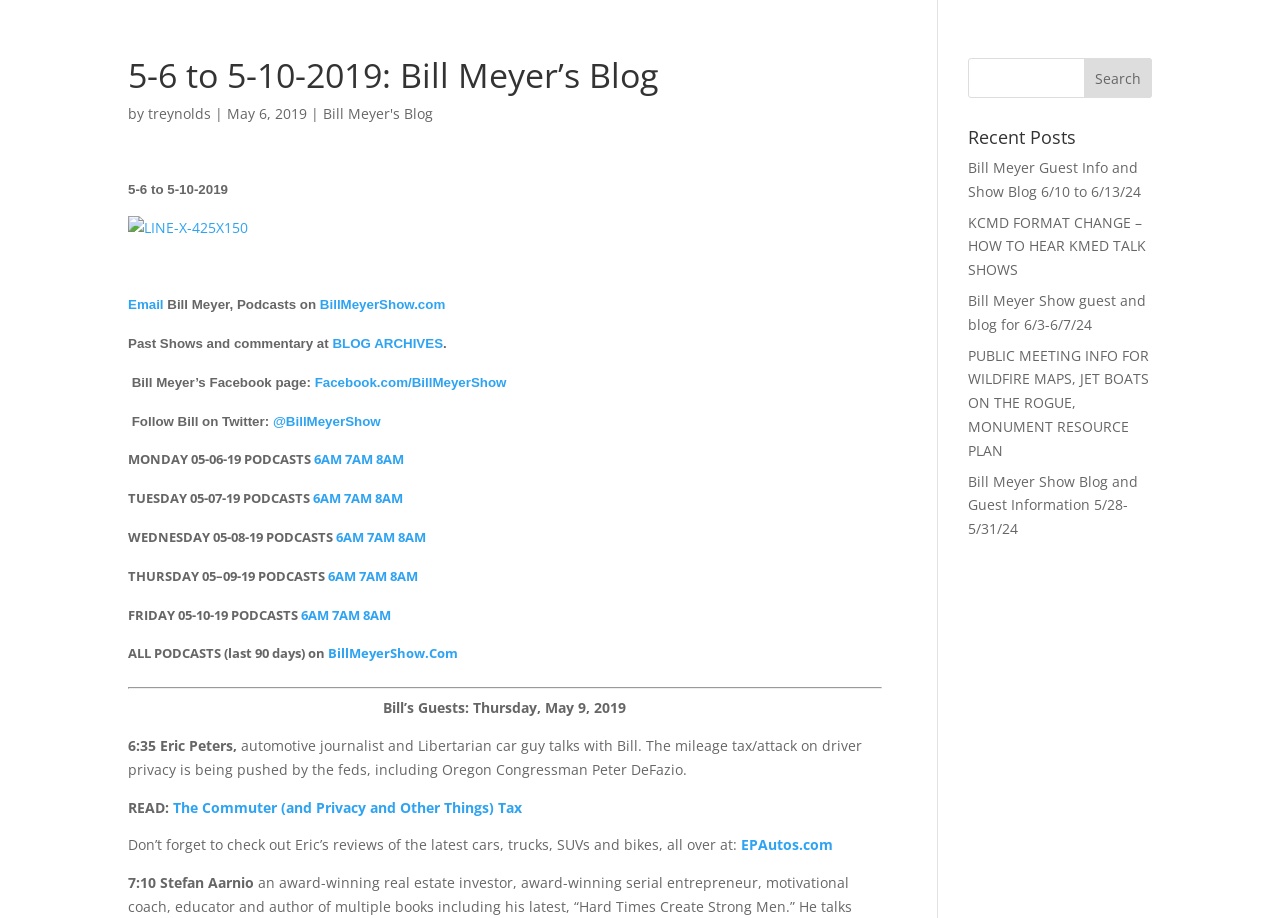Please identify the bounding box coordinates of the element that needs to be clicked to perform the following instruction: "Search for a keyword".

[0.756, 0.063, 0.9, 0.107]